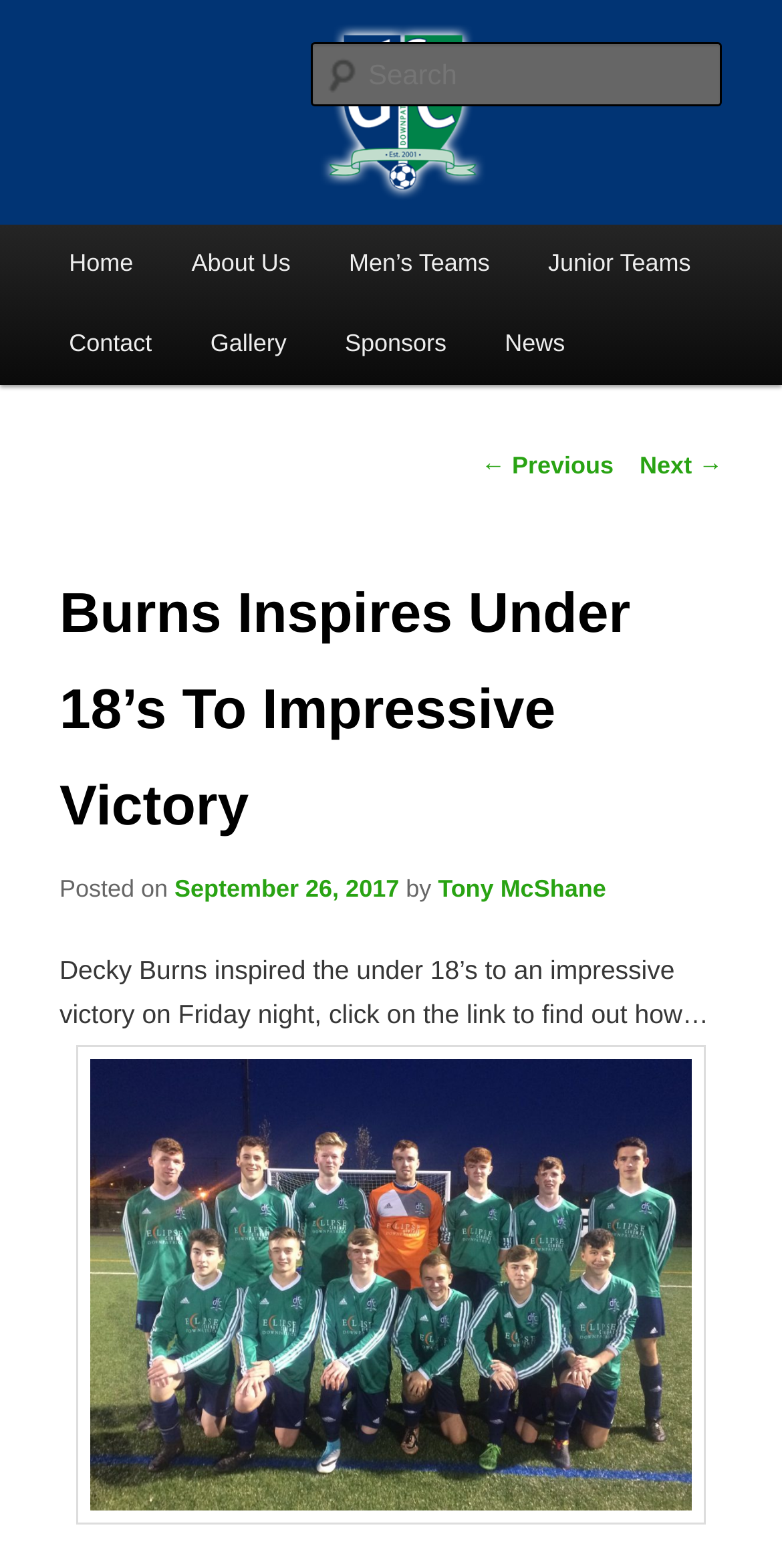Provide the bounding box for the UI element matching this description: "September 26, 2017".

[0.223, 0.558, 0.51, 0.576]